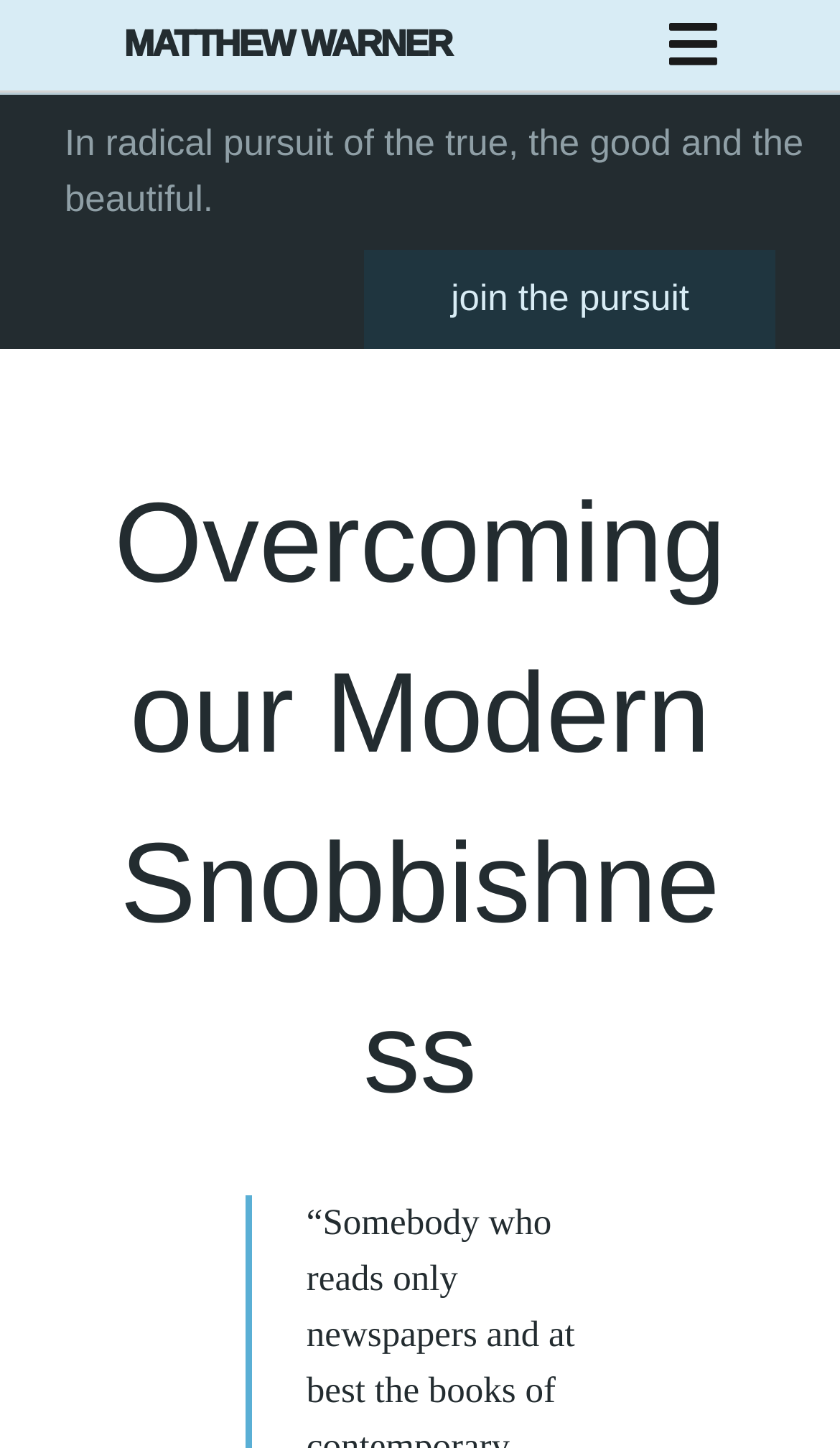Please locate the UI element described by "alt="University of Cambridge crest"" and provide its bounding box coordinates.

None